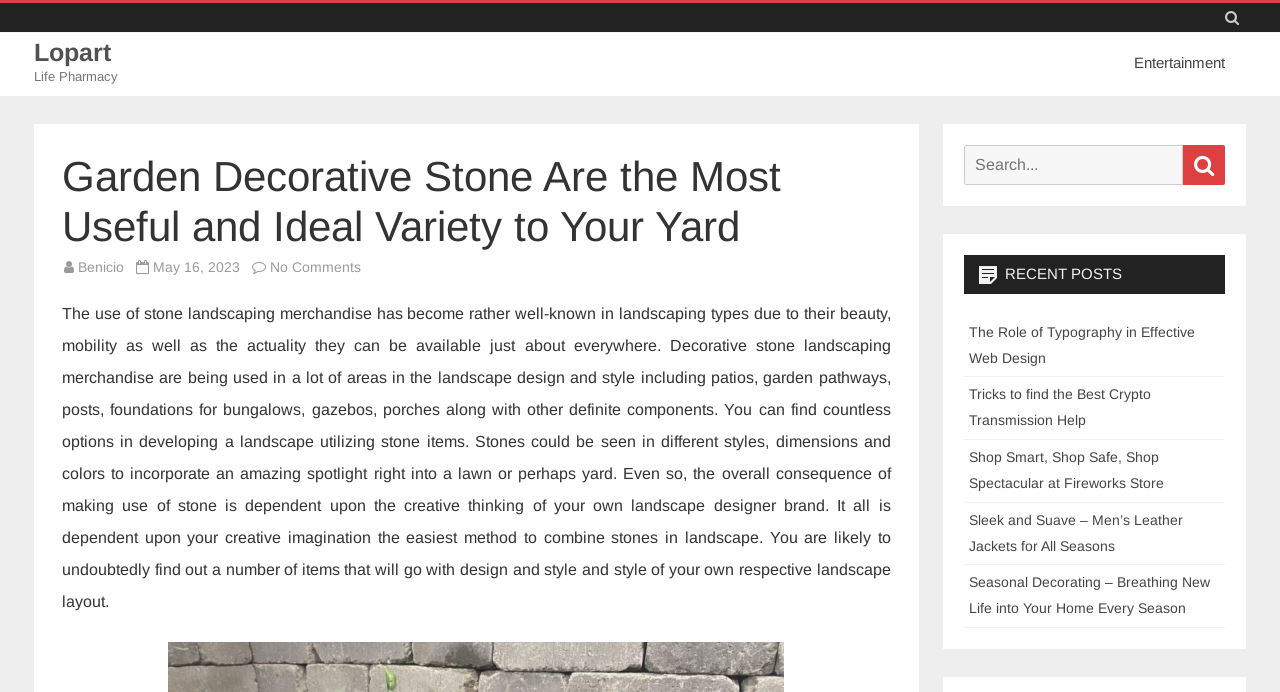What is the date of the article?
Offer a detailed and exhaustive answer to the question.

The answer can be found by looking at the time element with the text 'May 16, 2023' at coordinates [0.12, 0.374, 0.188, 0.397]. This element is a child of the HeaderAsNonLandmark element and is likely a publication date for the article.